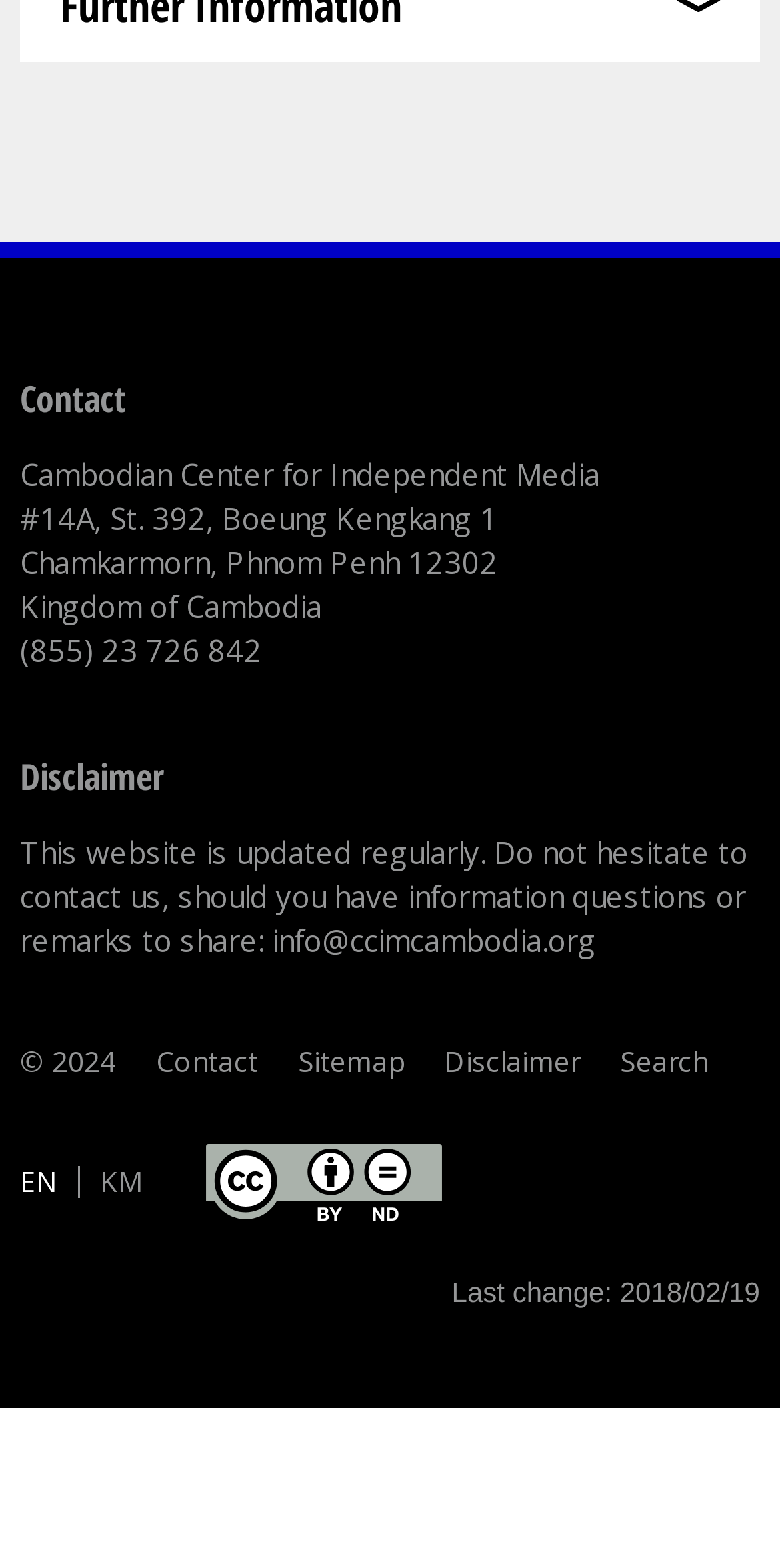Please find the bounding box coordinates of the element that you should click to achieve the following instruction: "View the sitemap". The coordinates should be presented as four float numbers between 0 and 1: [left, top, right, bottom].

[0.382, 0.665, 0.518, 0.689]